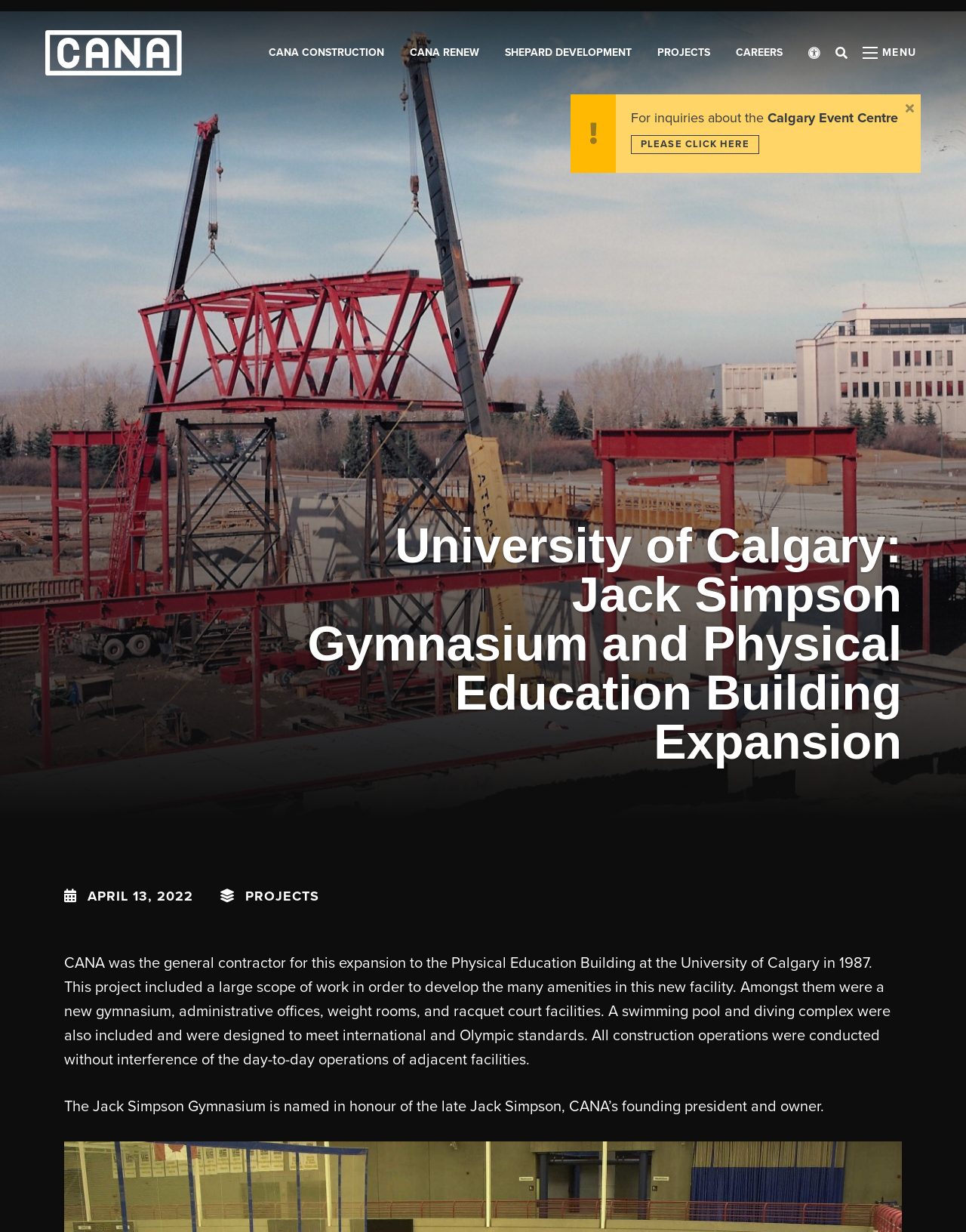Can you provide the bounding box coordinates for the element that should be clicked to implement the instruction: "Visit the Facebook page"?

None